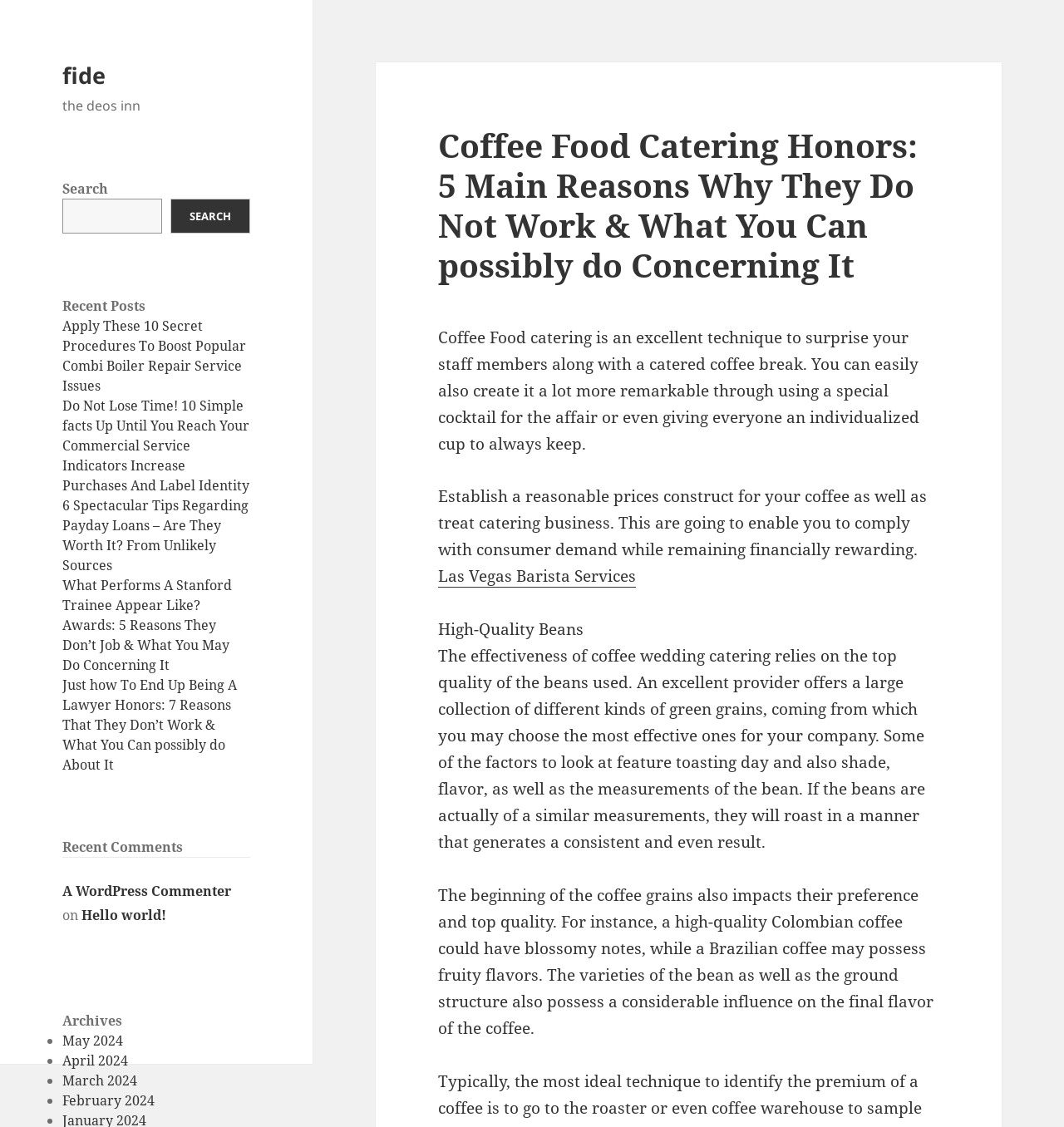Given the webpage screenshot, identify the bounding box of the UI element that matches this description: "Search".

[0.16, 0.176, 0.235, 0.207]